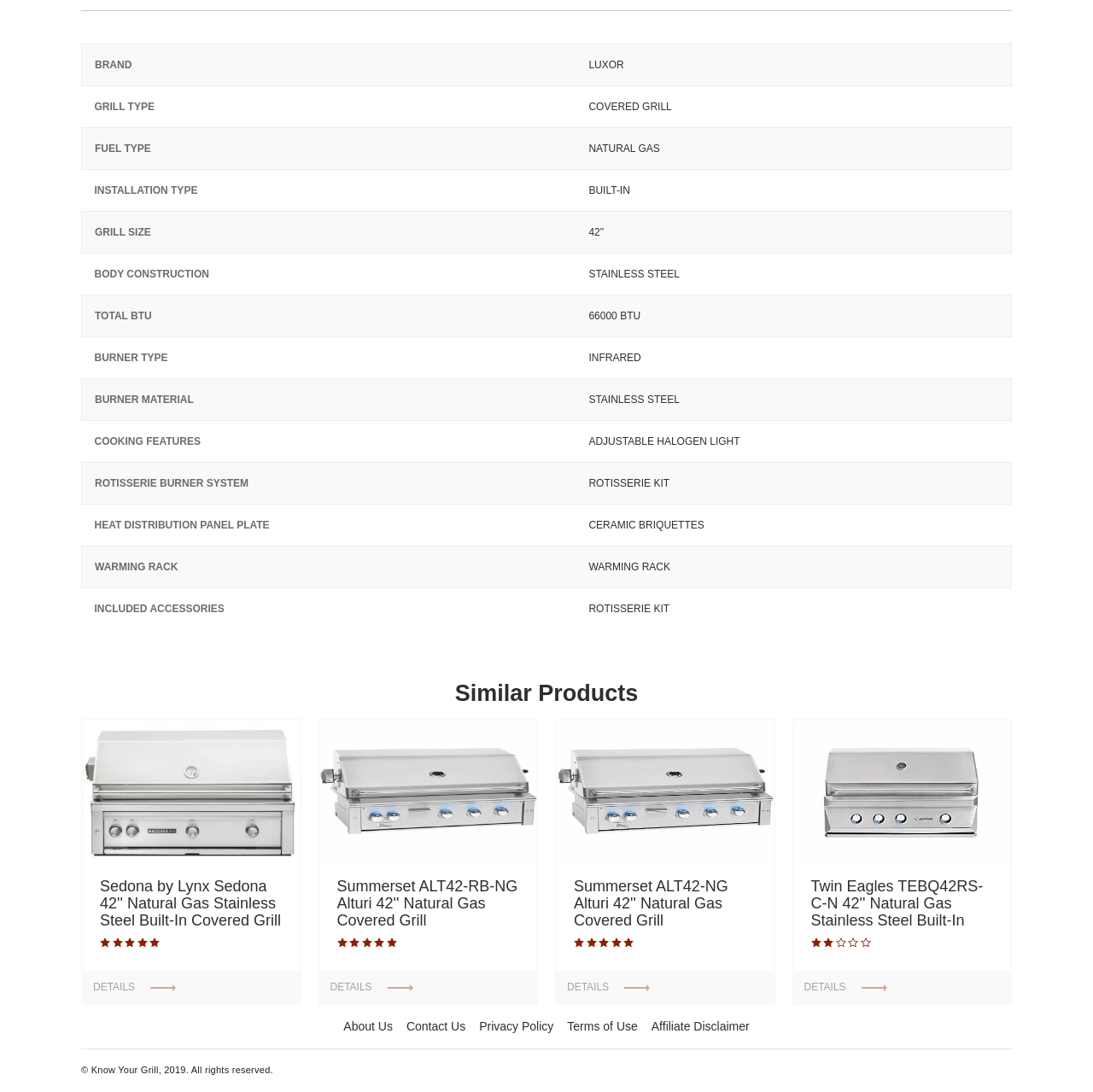Using the provided element description, identify the bounding box coordinates as (top-left x, top-left y, bottom-right x, bottom-right y). Ensure all values are between 0 and 1. Description: Affiliate Disclaimer

[0.596, 0.933, 0.686, 0.95]